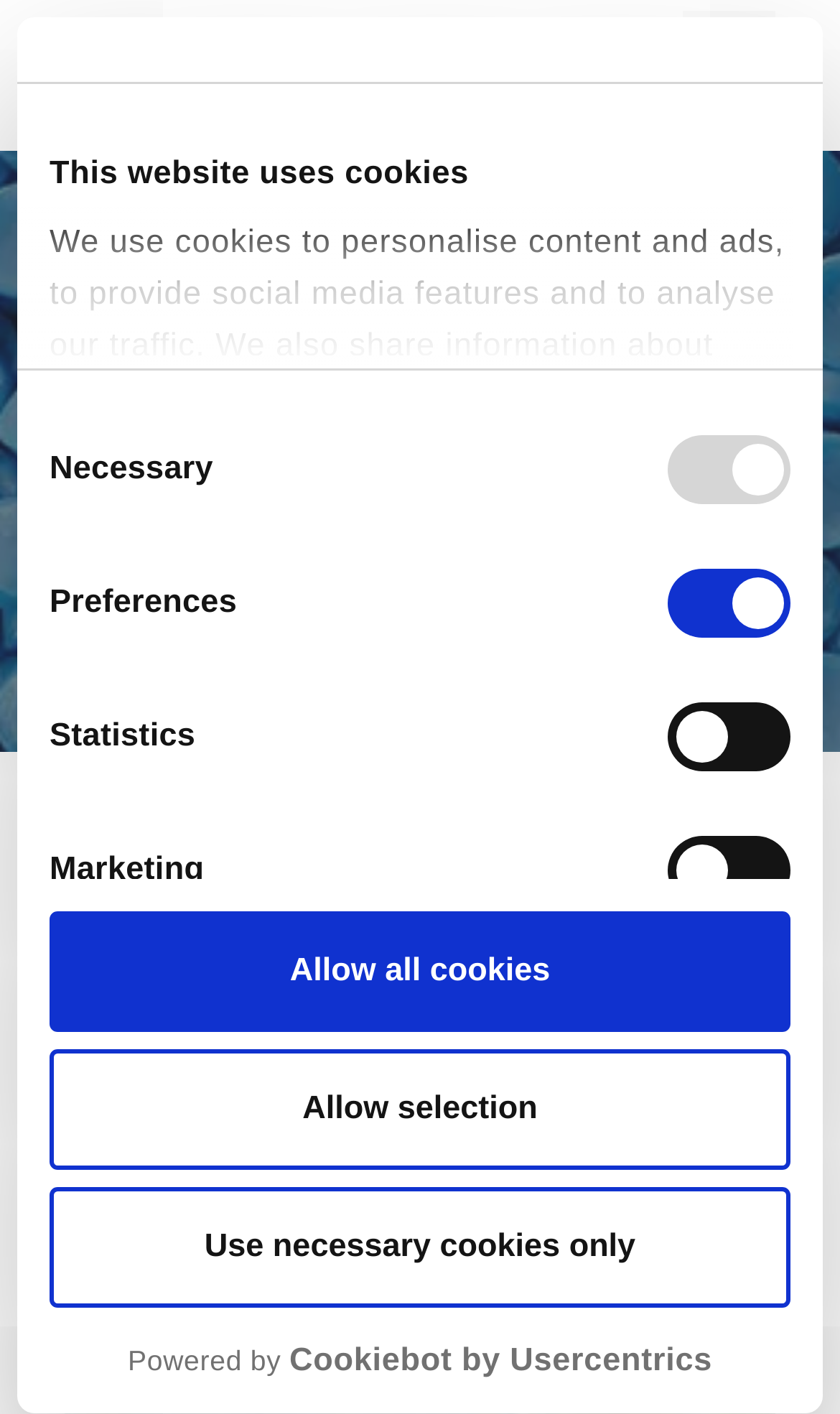What is the company name?
Ensure your answer is thorough and detailed.

I found the company name by looking at the banner section of the webpage, where it says 'Plastics Extrusion Machinery – Luigi Bandera – Italy'. This suggests that Luigi Bandera is the company name.